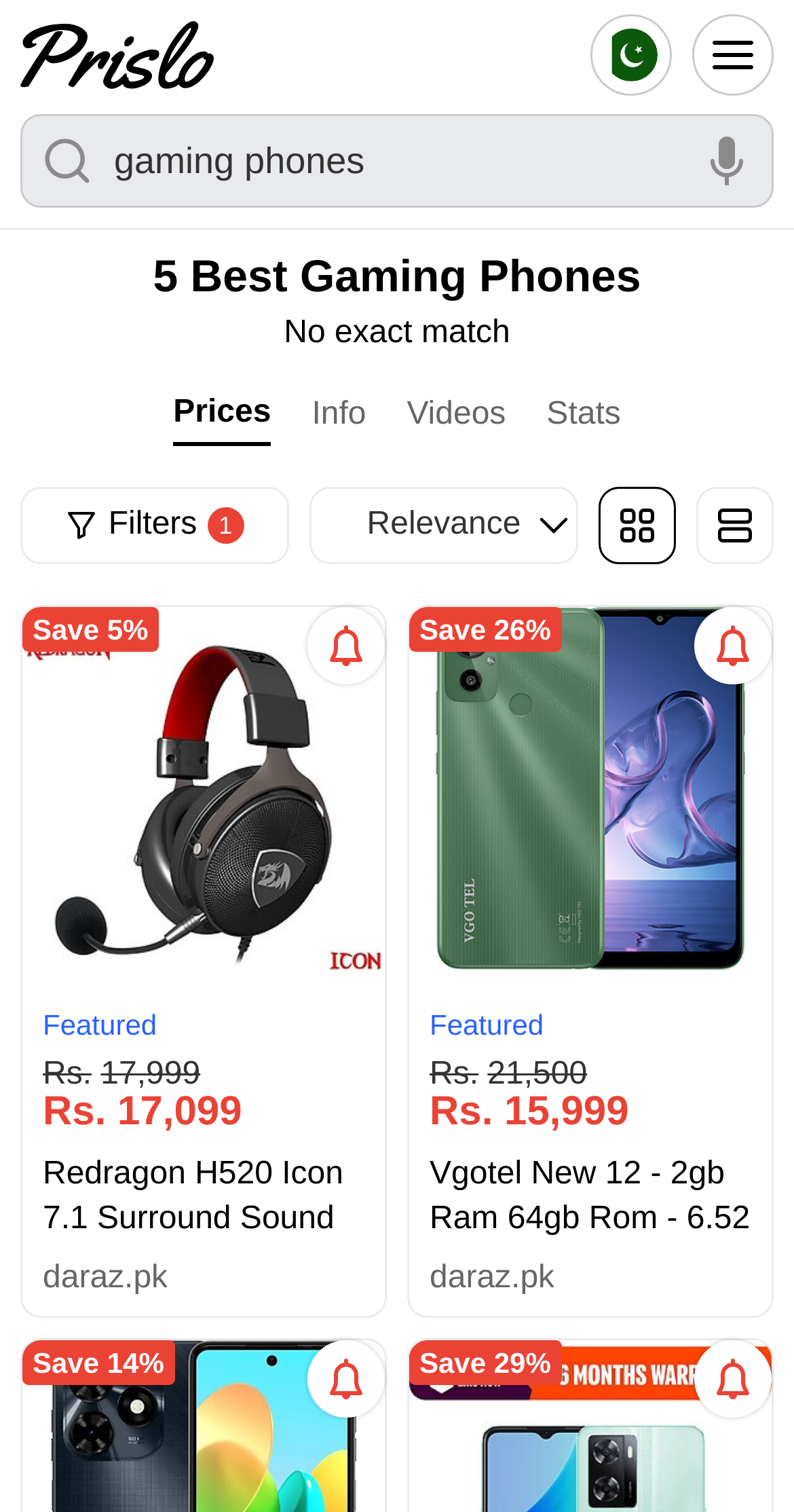How many gaming phones are listed on the webpage?
Please provide a comprehensive answer based on the visual information in the image.

There are two product links visible on the webpage, one for the Redragon H520 Icon gaming headphone and another for the Vgotel New 12 gaming phone, indicating that there are at least two gaming phones listed on the webpage.